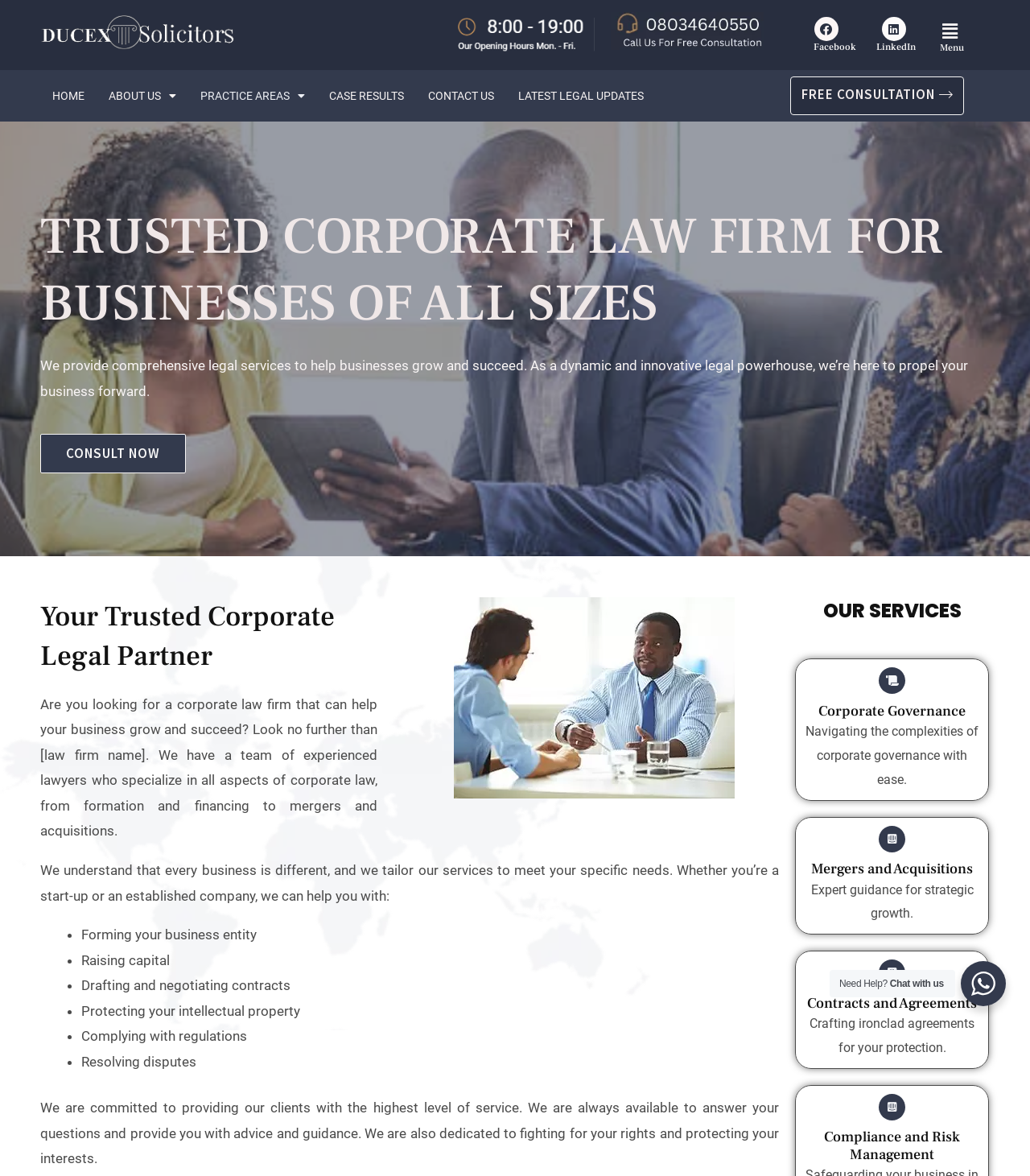How can one contact the law firm?
Using the picture, provide a one-word or short phrase answer.

Chat with us or CONSULT NOW